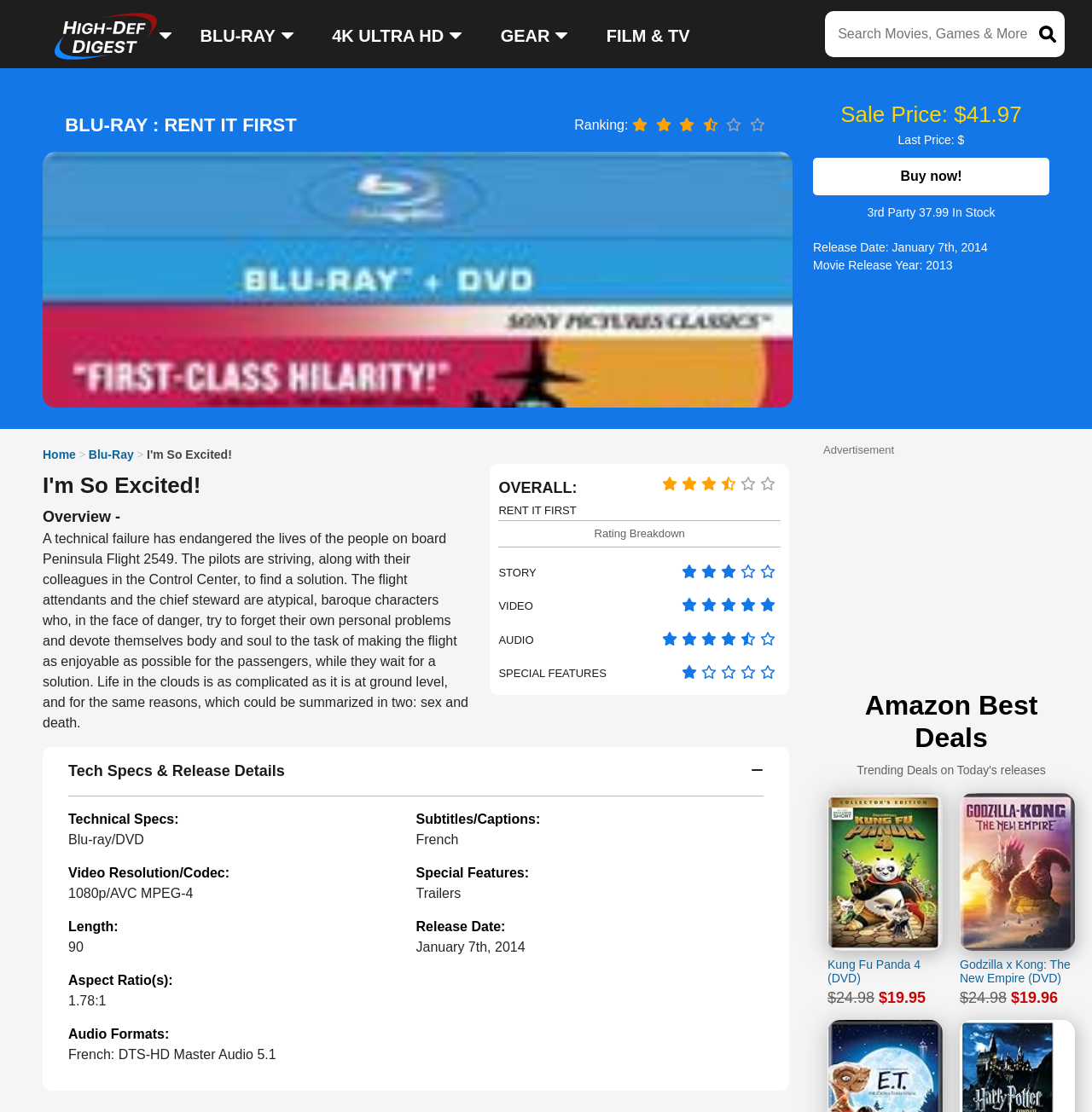What is the rating of the movie?
Please answer the question with a single word or phrase, referencing the image.

RENT IT FIRST